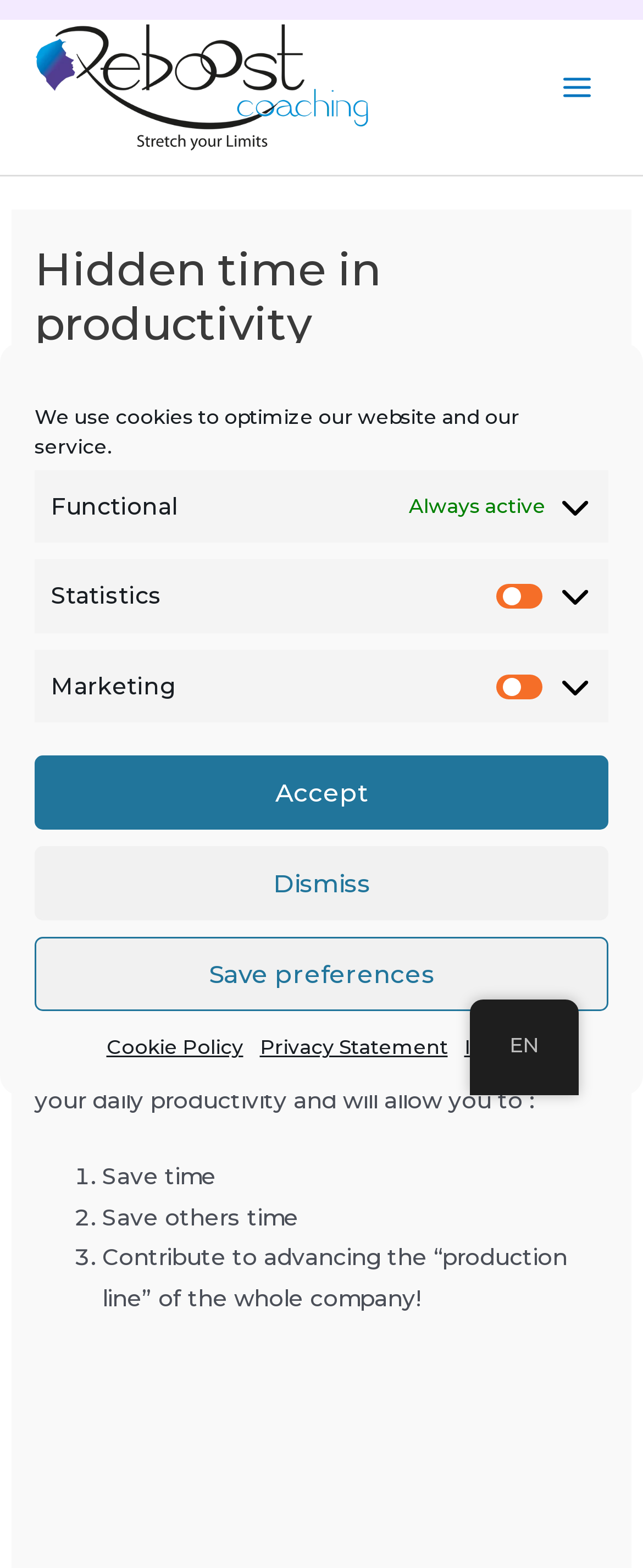Please identify the bounding box coordinates of the element that needs to be clicked to execute the following command: "Click the 'Re-Boost Coaching' link". Provide the bounding box using four float numbers between 0 and 1, formatted as [left, top, right, bottom].

[0.051, 0.046, 0.577, 0.062]